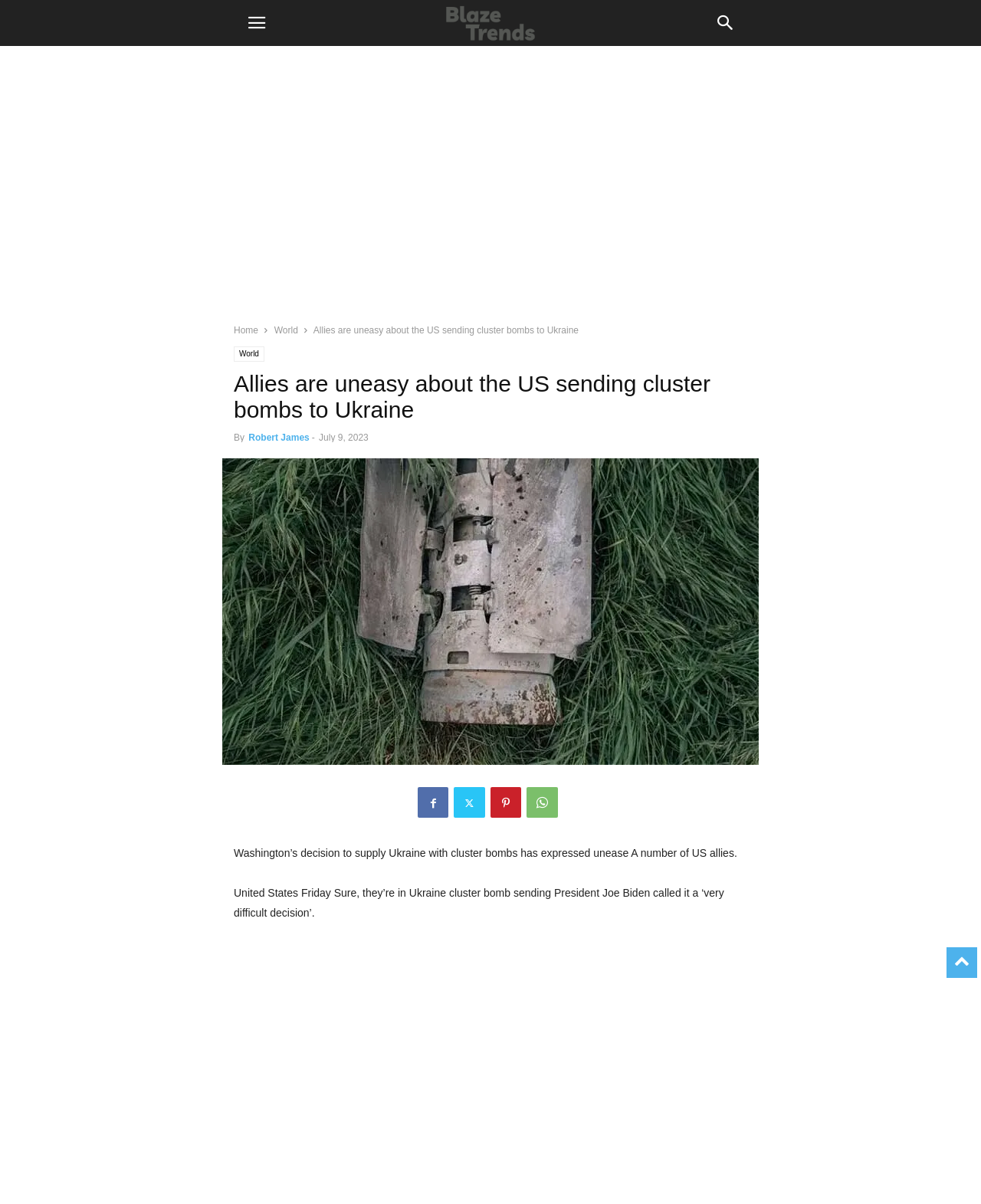Find the bounding box coordinates of the clickable element required to execute the following instruction: "Click the 'search' button". Provide the coordinates as four float numbers between 0 and 1, i.e., [left, top, right, bottom].

[0.716, 0.0, 0.764, 0.038]